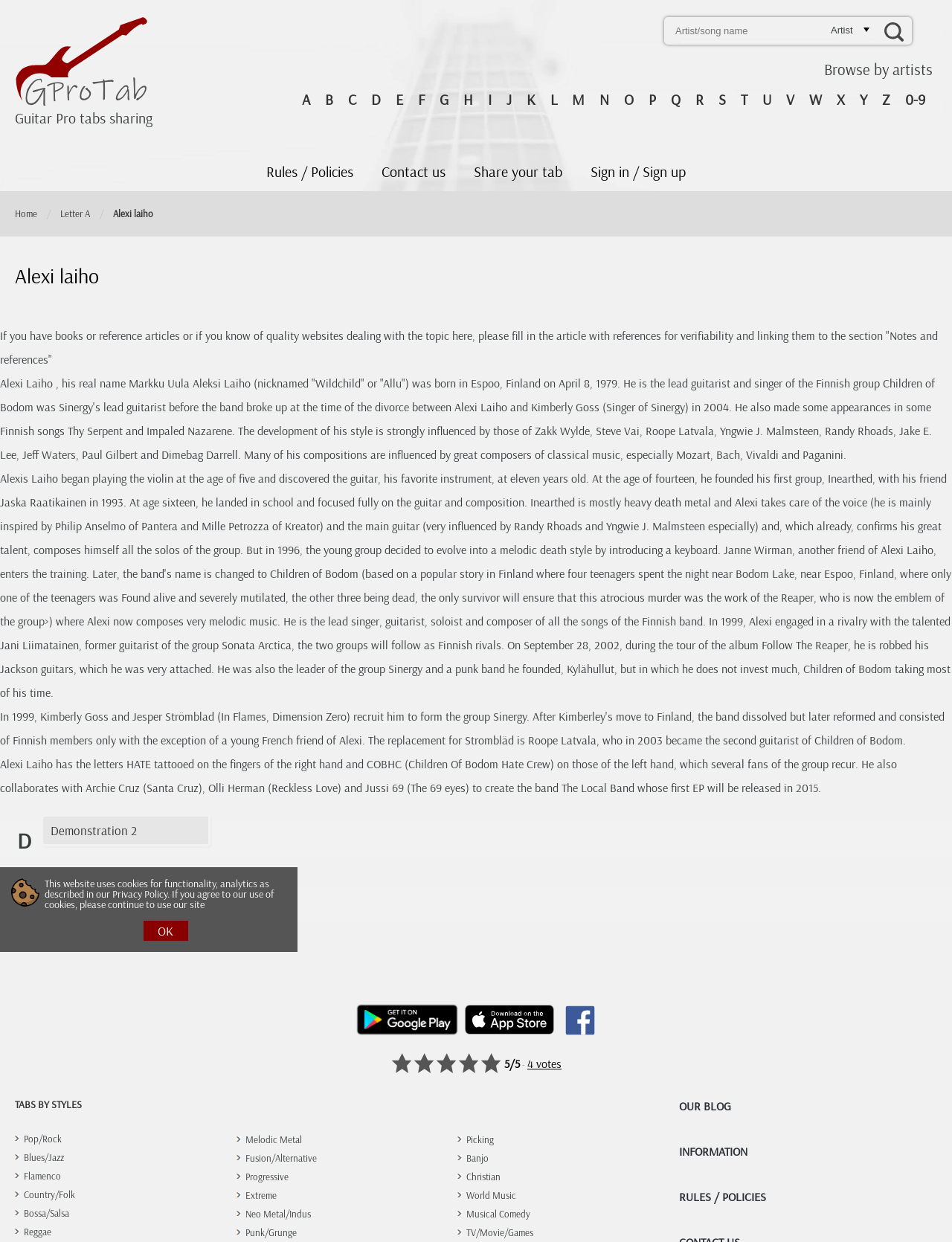Identify the bounding box coordinates for the UI element described as follows: Letter A. Use the format (top-left x, top-left y, bottom-right x, bottom-right y) and ensure all values are floating point numbers between 0 and 1.

[0.055, 0.165, 0.102, 0.179]